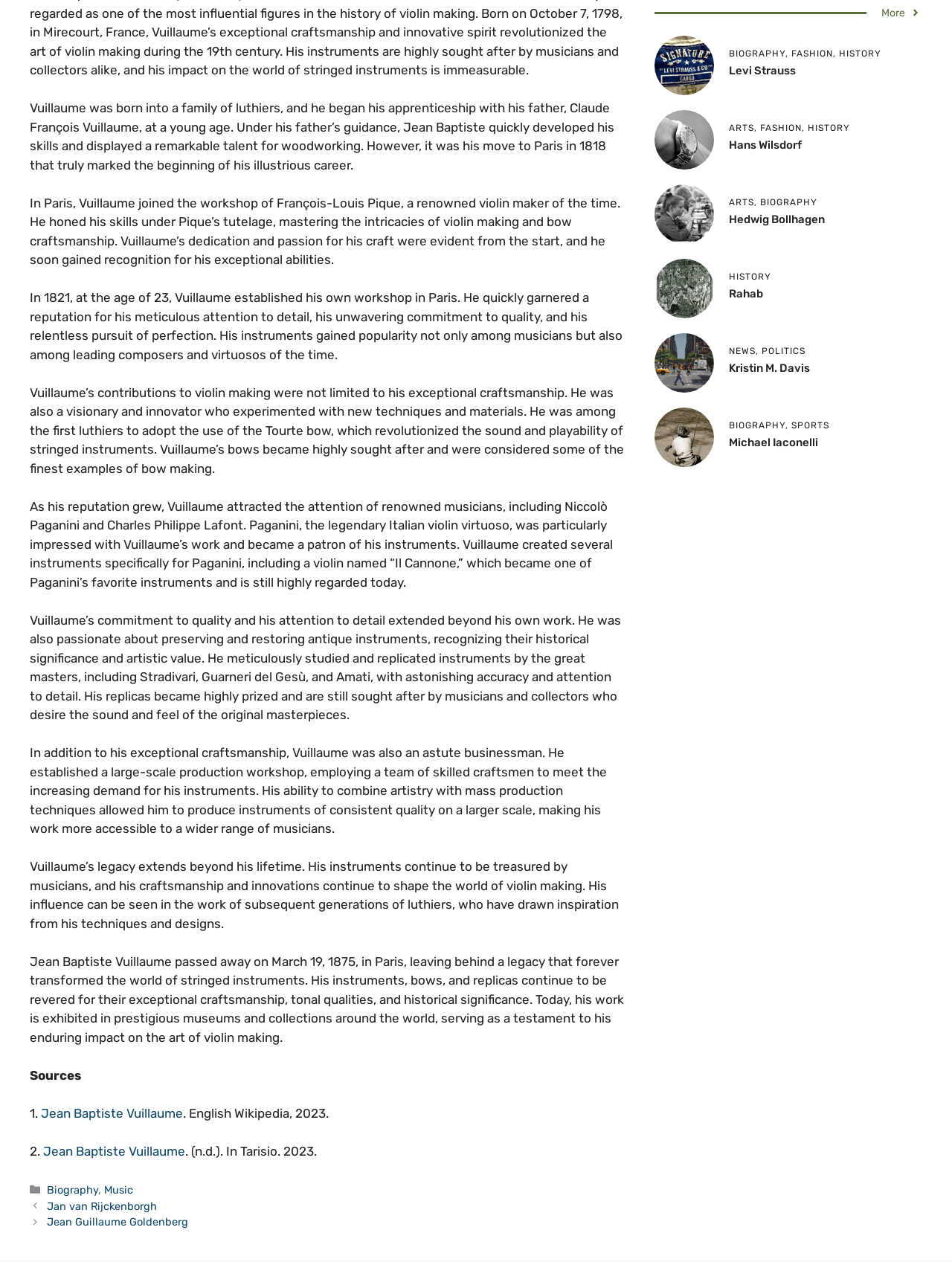From the element description Michael Iaconelli, predict the bounding box coordinates of the UI element. The coordinates must be specified in the format (top-left x, top-left y, bottom-right x, bottom-right y) and should be within the 0 to 1 range.

[0.766, 0.345, 0.859, 0.356]